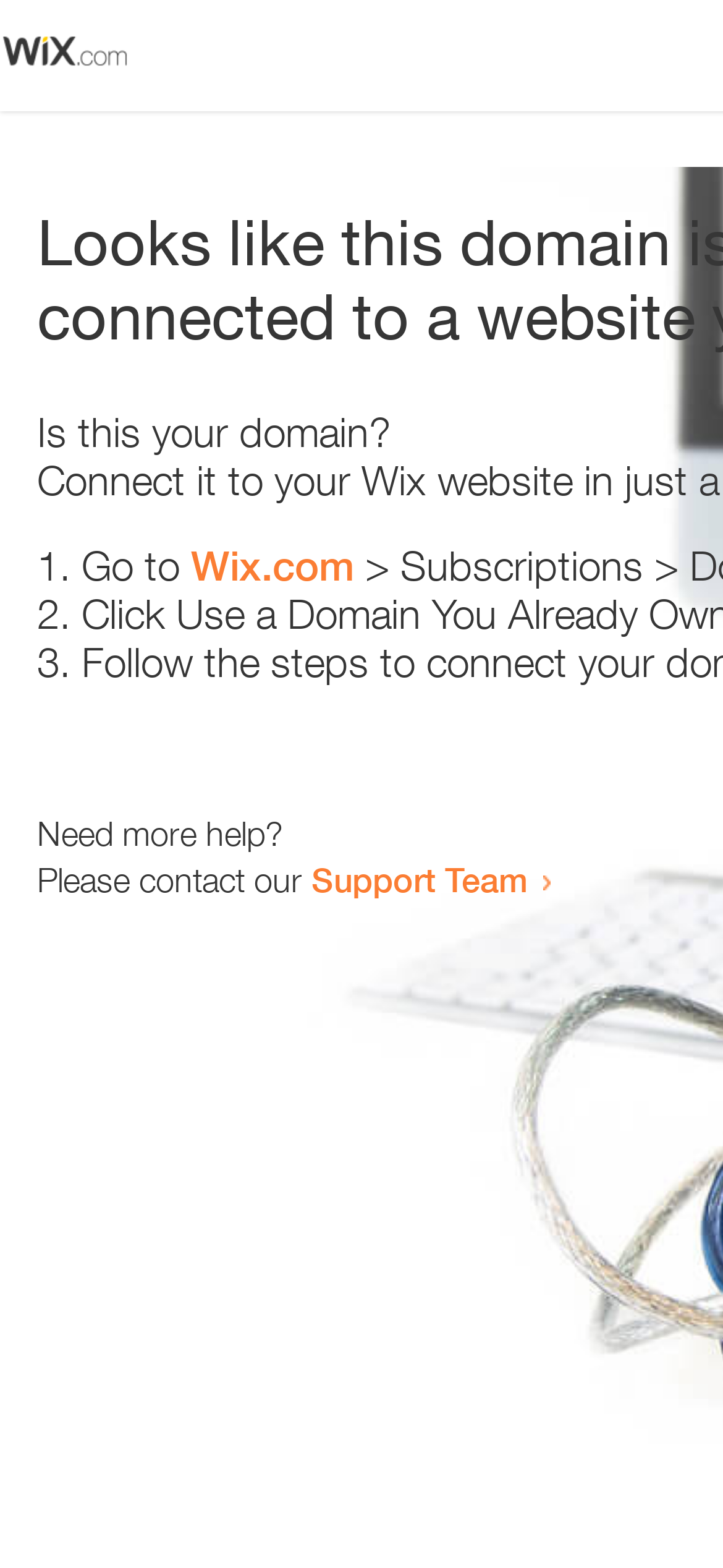How many steps are provided to resolve the issue?
Using the information from the image, answer the question thoroughly.

The webpage contains a list with three list markers '1.', '2.', and '3.' which suggests that there are three steps provided to resolve the issue. The text corresponding to each list marker is not explicitly mentioned, but the presence of three list markers implies that there are three steps.